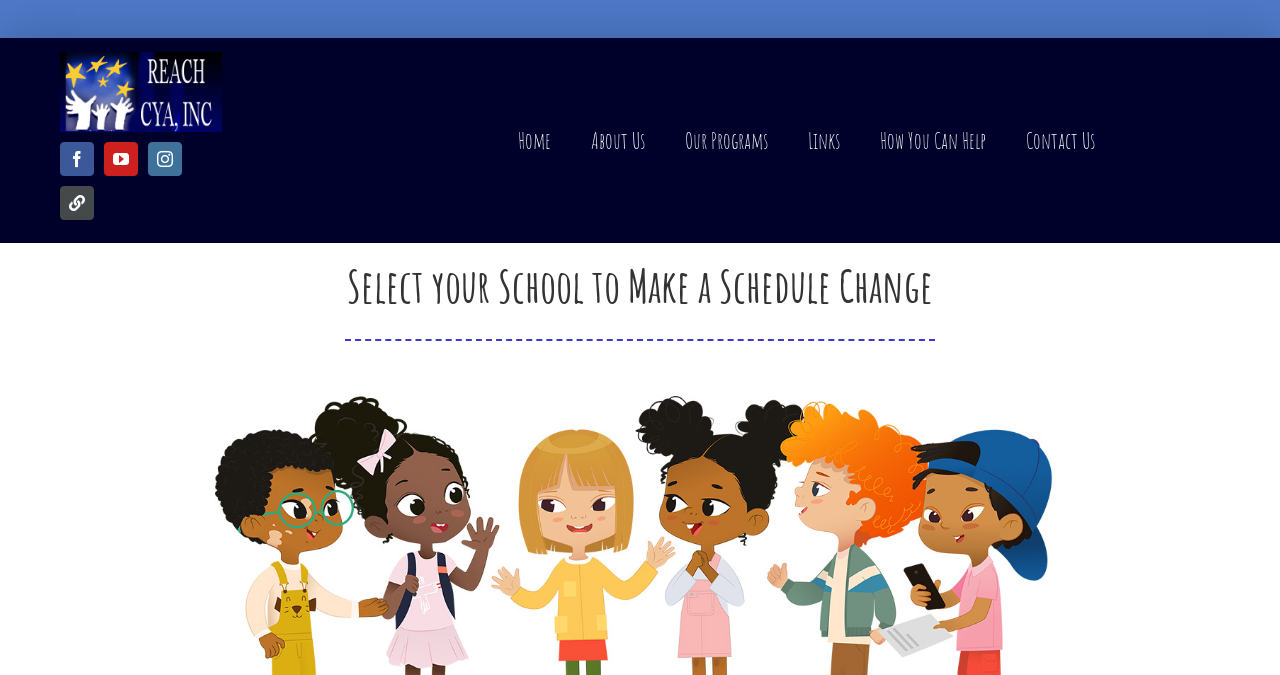Determine the bounding box coordinates of the UI element that matches the following description: "How You Can Help". The coordinates should be four float numbers between 0 and 1 in the format [left, top, right, bottom].

[0.672, 0.143, 0.786, 0.273]